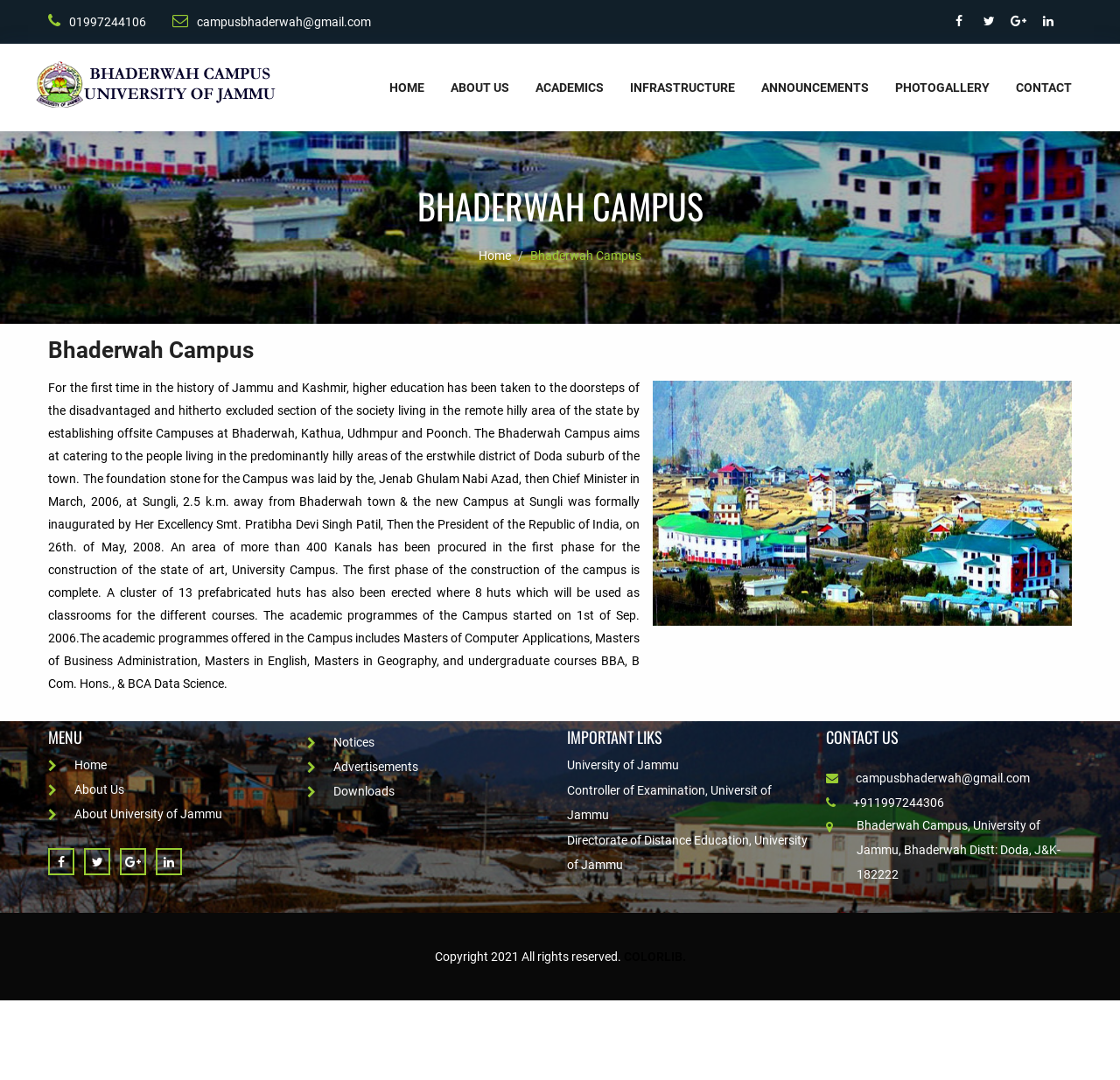What is the location of the Bhaderwah Campus?
Answer the question in as much detail as possible.

The location of the Bhaderwah Campus can be found in the CONTACT US section of the webpage which provides the address as Bhaderwah Campus, University of Jammu, Bhaderwah Distt: Doda, J&K-182222.